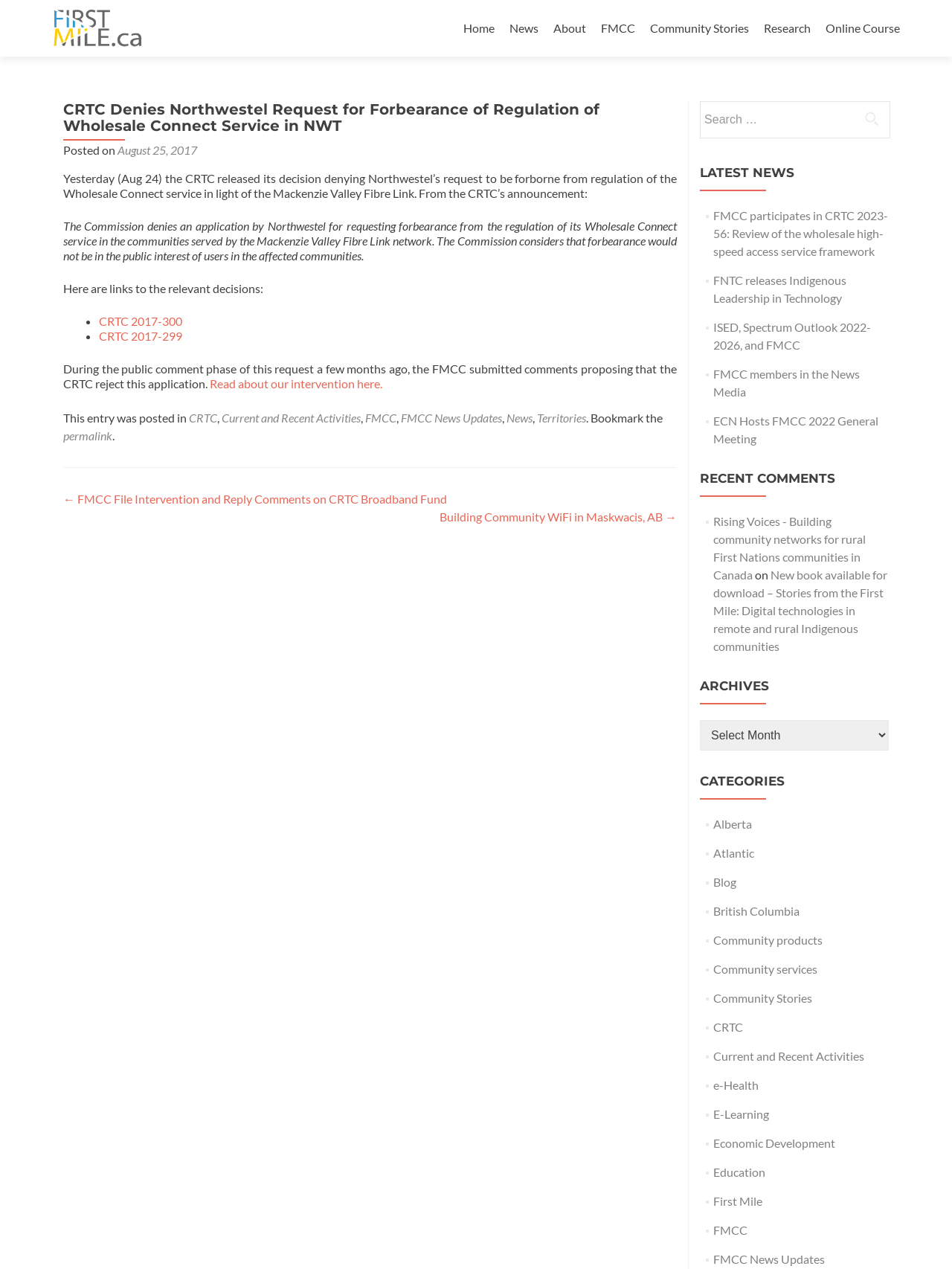Please identify the bounding box coordinates for the region that you need to click to follow this instruction: "Search for something".

[0.898, 0.08, 0.934, 0.107]